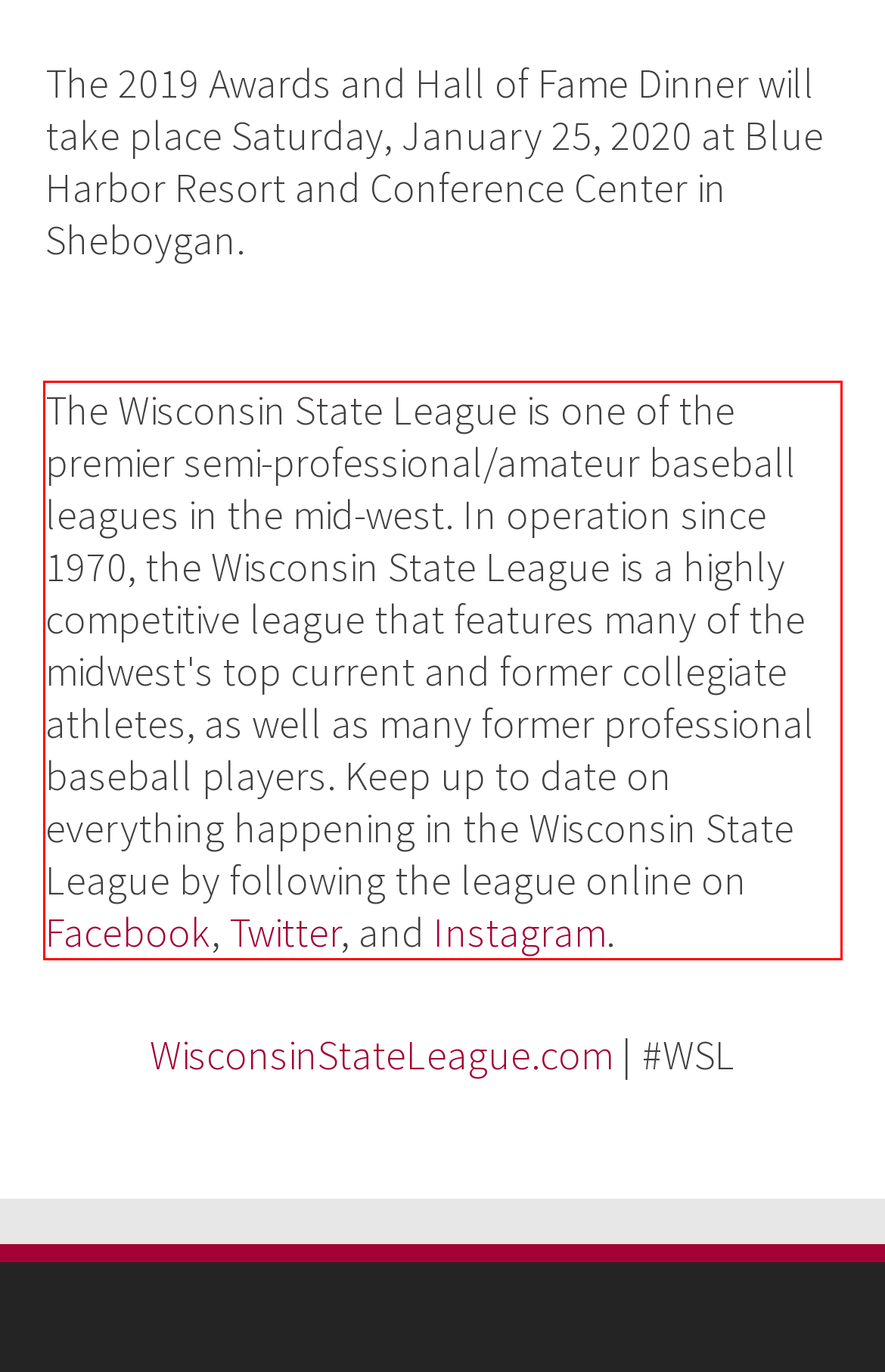Using OCR, extract the text content found within the red bounding box in the given webpage screenshot.

The Wisconsin State League is one of the premier semi-professional/amateur baseball leagues in the mid-west. In operation since 1970, the Wisconsin State League is a highly competitive league that features many of the midwest's top current and former collegiate athletes, as well as many former professional baseball players. Keep up to date on everything happening in the Wisconsin State League by following the league online on Facebook, Twitter, and Instagram.